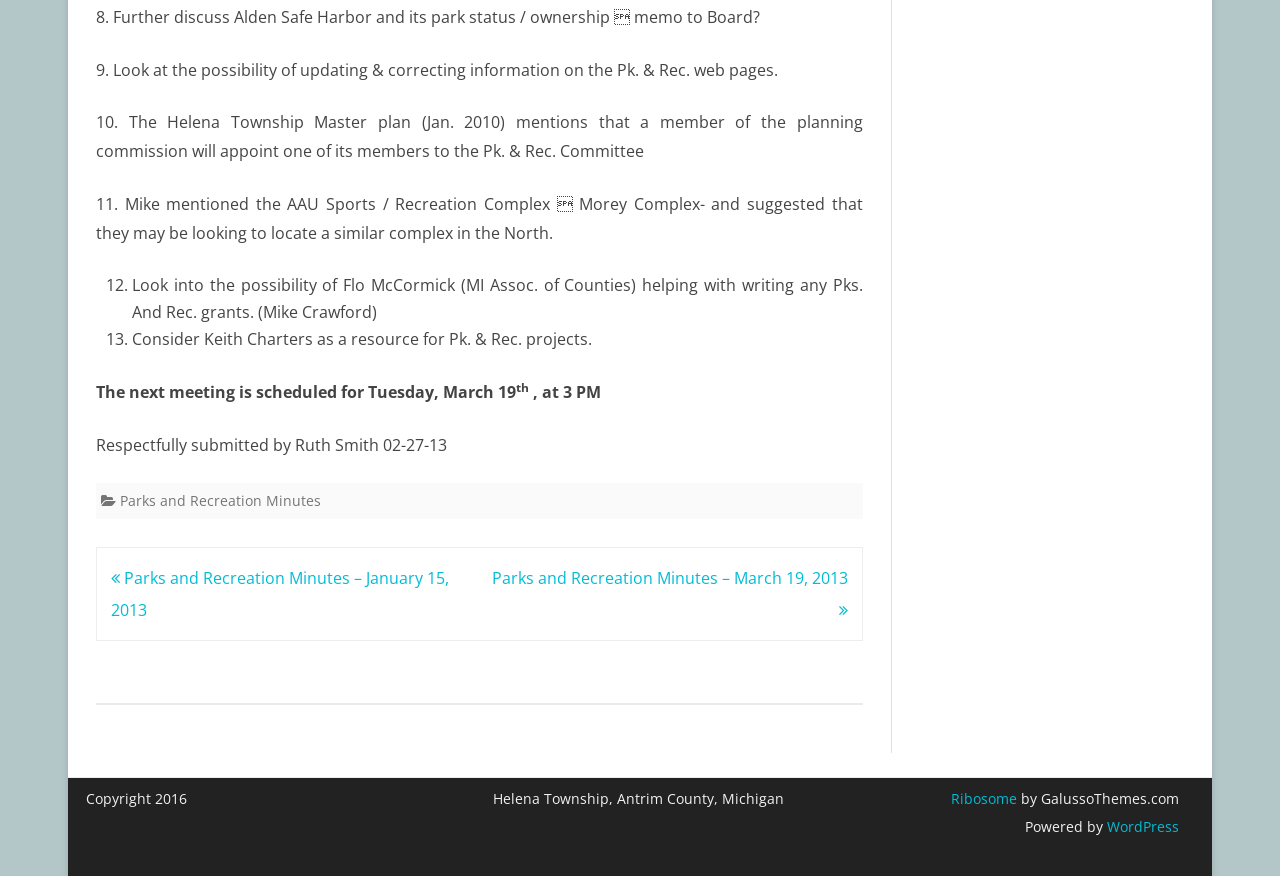Refer to the element description Parks and Recreation Minutes and identify the corresponding bounding box in the screenshot. Format the coordinates as (top-left x, top-left y, bottom-right x, bottom-right y) with values in the range of 0 to 1.

[0.094, 0.561, 0.251, 0.583]